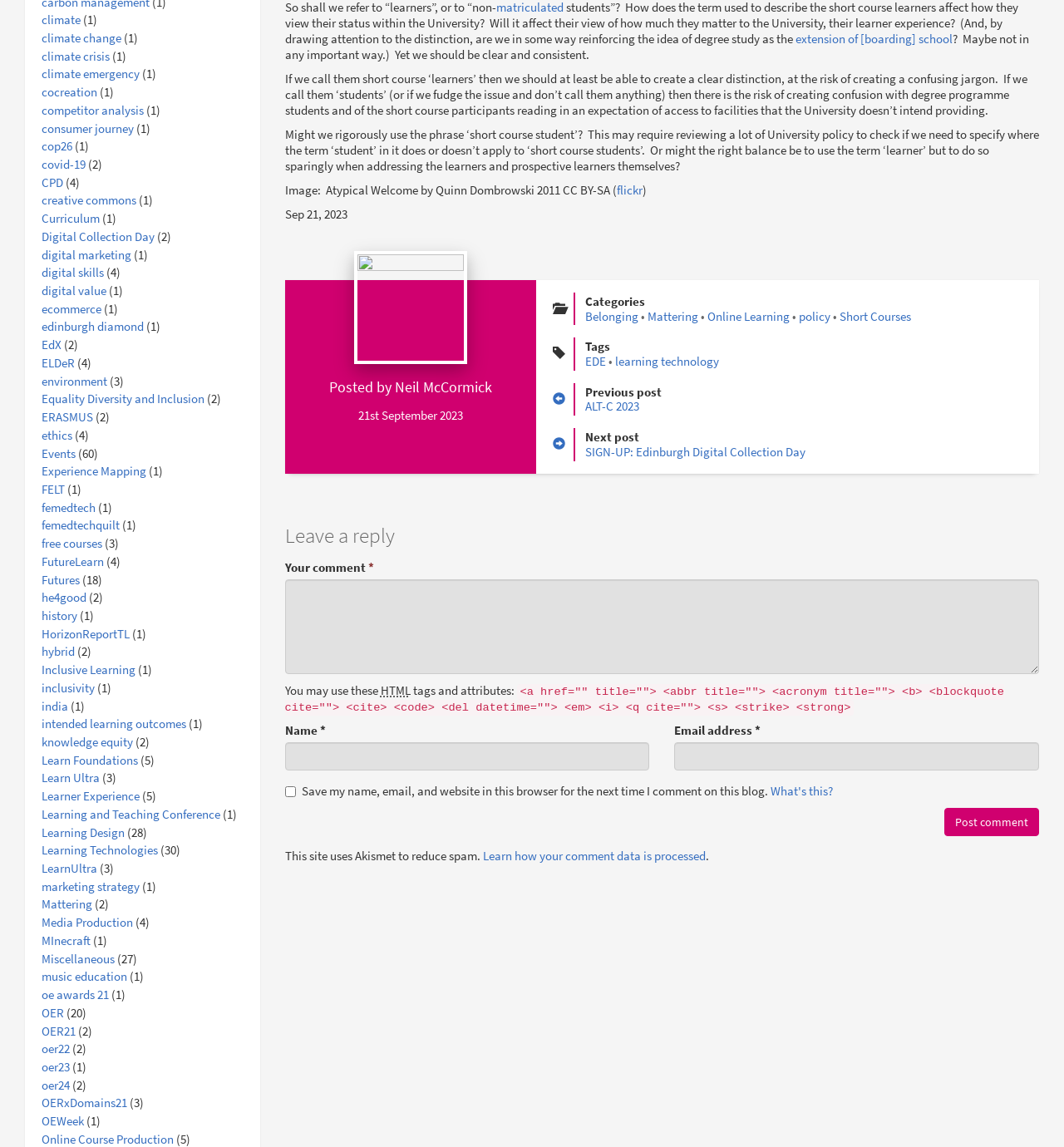Determine the bounding box coordinates of the section I need to click to execute the following instruction: "click on climate". Provide the coordinates as four float numbers between 0 and 1, i.e., [left, top, right, bottom].

[0.039, 0.01, 0.076, 0.024]